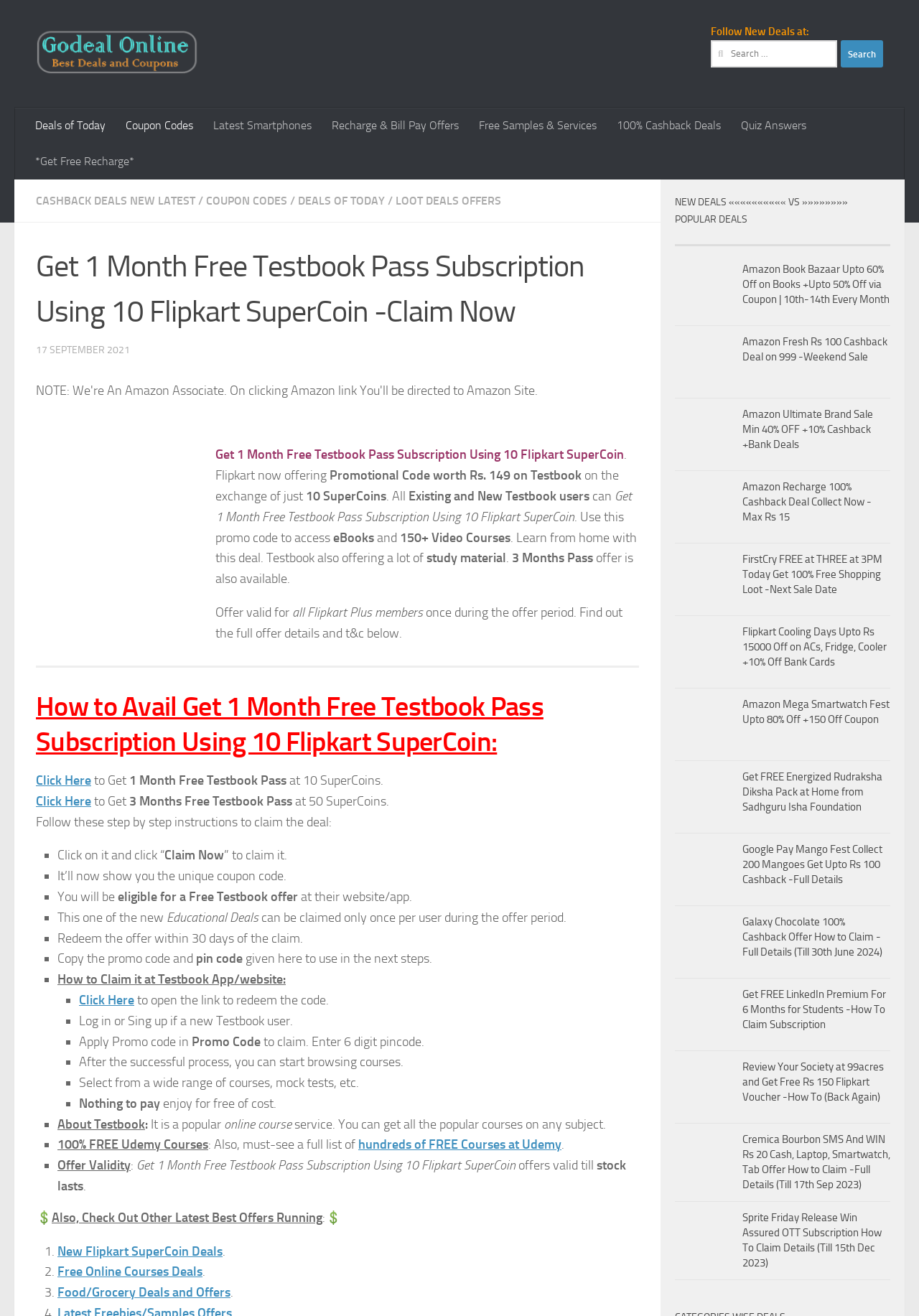Identify and provide the main heading of the webpage.

Get 1 Month Free Testbook Pass Subscription Using 10 Flipkart SuperCoin -Claim Now